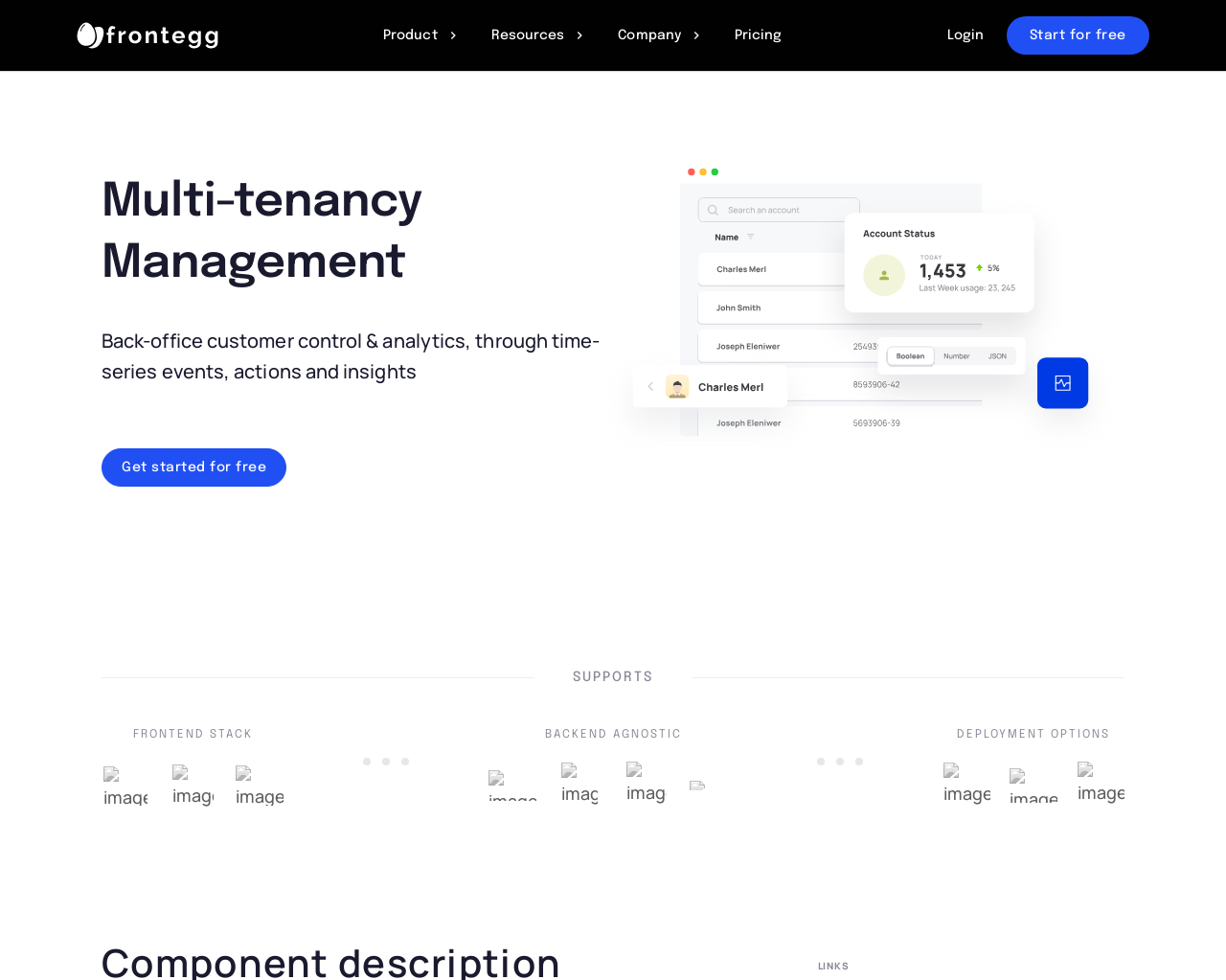What is the main feature of Frontegg?
Please answer the question as detailed as possible based on the image.

The main feature of Frontegg is obtained from the heading 'Multi-tenancy Management' which is prominently displayed on the webpage, indicating that it is a key aspect of the company's product or service.